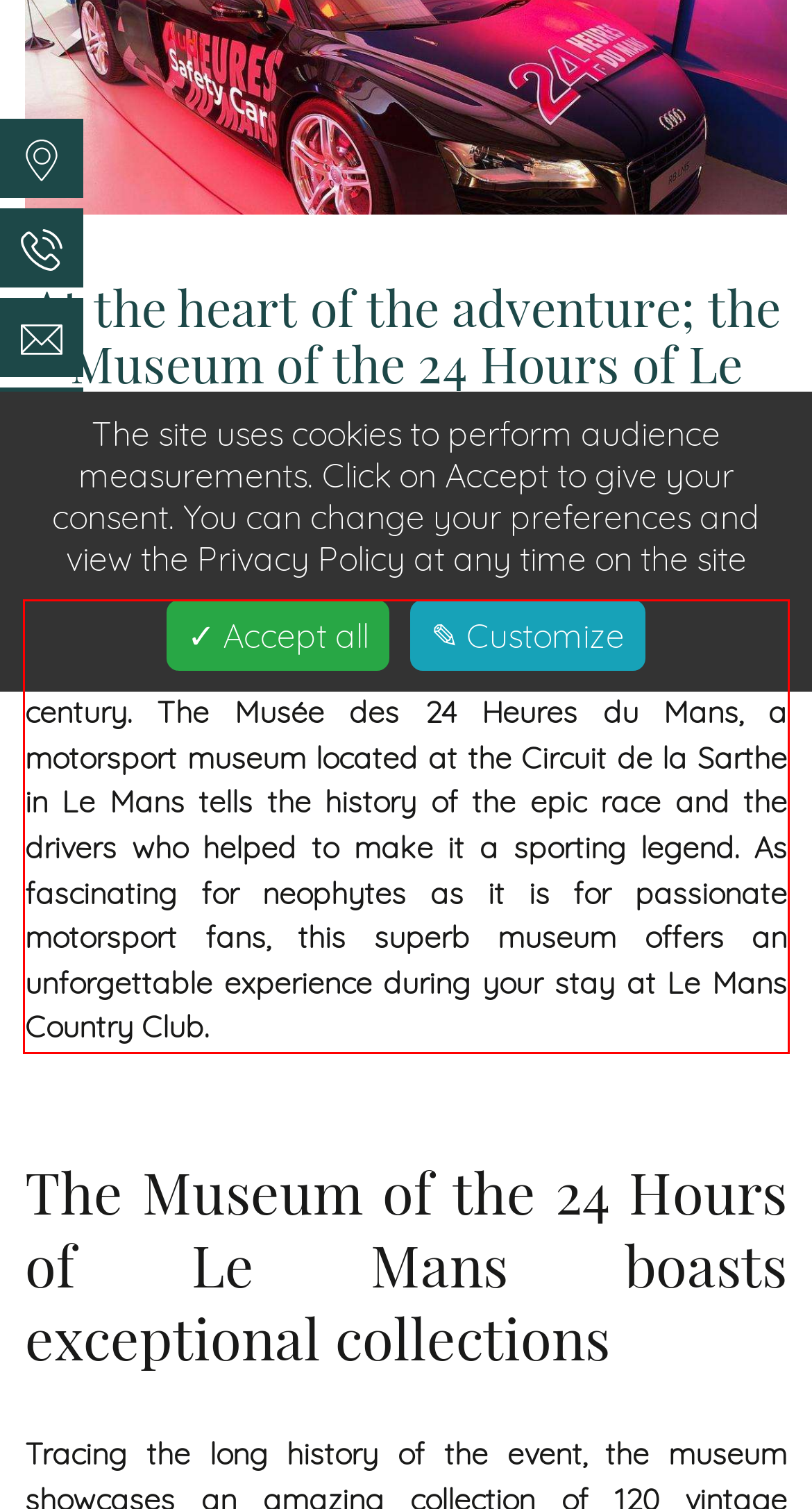Please look at the webpage screenshot and extract the text enclosed by the red bounding box.

The legendary 24 Hours of Le Mans sports car endurance race has fascinated the world for almost a century. The Musée des 24 Heures du Mans, a motorsport museum located at the Circuit de la Sarthe in Le Mans tells the history of the epic race and the drivers who helped to make it a sporting legend. As fascinating for neophytes as it is for passionate motorsport fans, this superb museum offers an unforgettable experience during your stay at Le Mans Country Club.